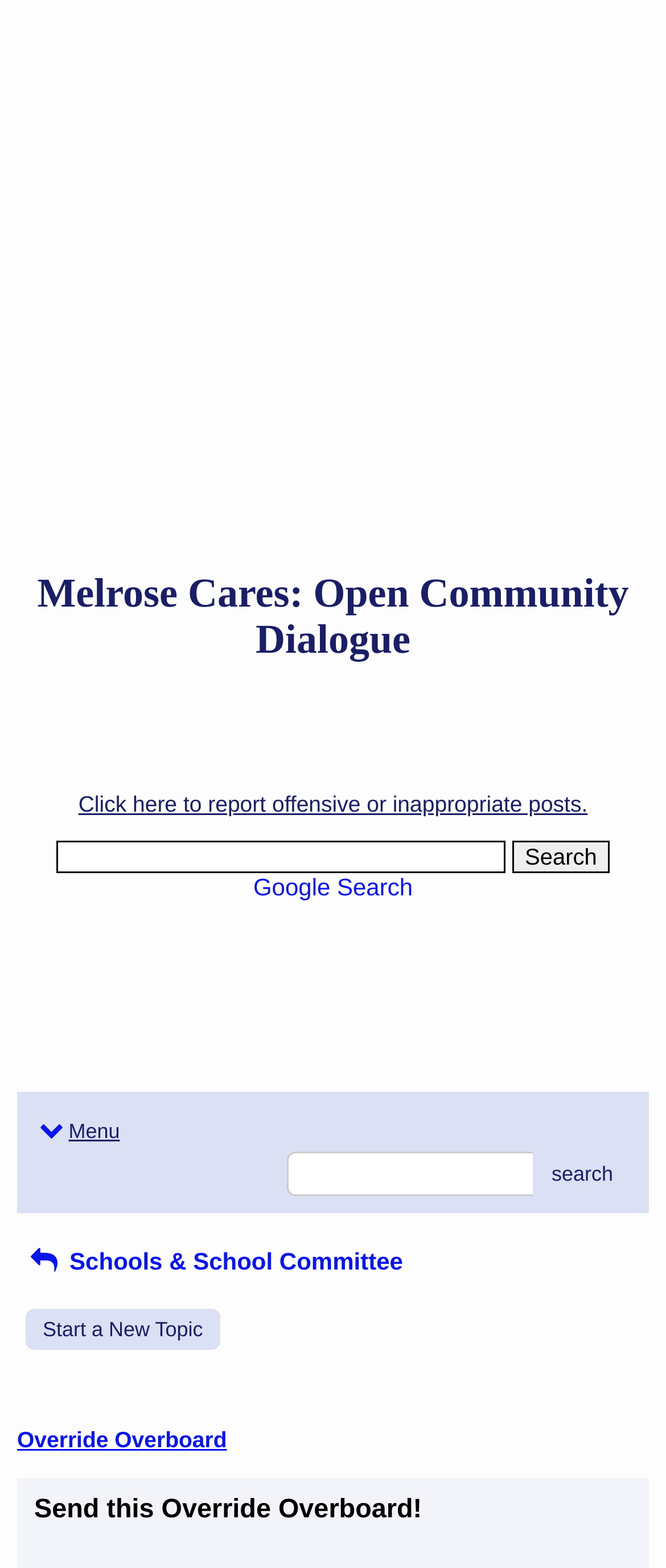Could you find the bounding box coordinates of the clickable area to complete this instruction: "Start a new topic"?

[0.038, 0.835, 0.33, 0.861]